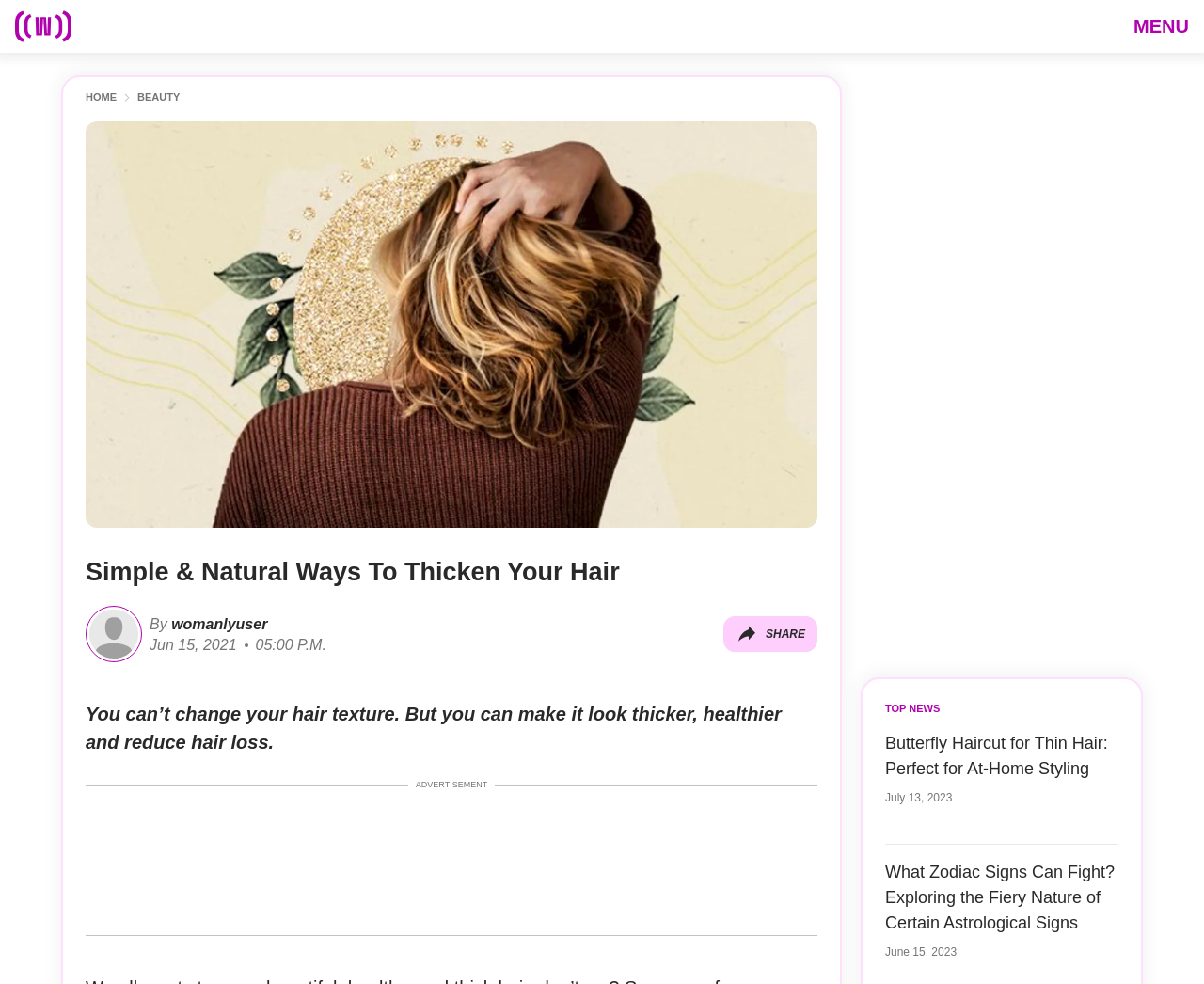Please determine the bounding box coordinates of the element to click in order to execute the following instruction: "Read the article about butterfly haircut". The coordinates should be four float numbers between 0 and 1, specified as [left, top, right, bottom].

[0.735, 0.743, 0.929, 0.82]